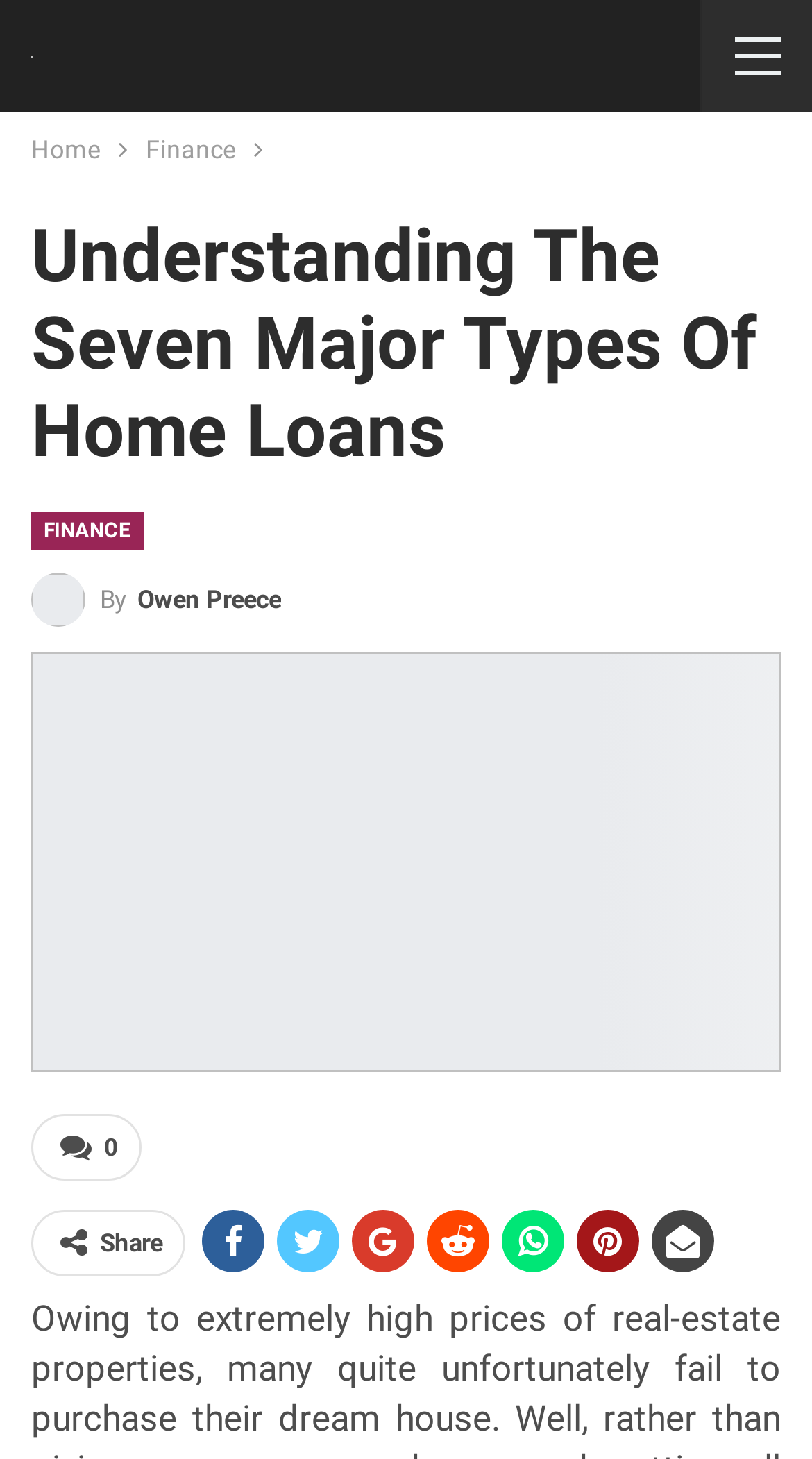Determine the bounding box coordinates for the UI element with the following description: "Finance". The coordinates should be four float numbers between 0 and 1, represented as [left, top, right, bottom].

[0.021, 0.374, 0.136, 0.393]